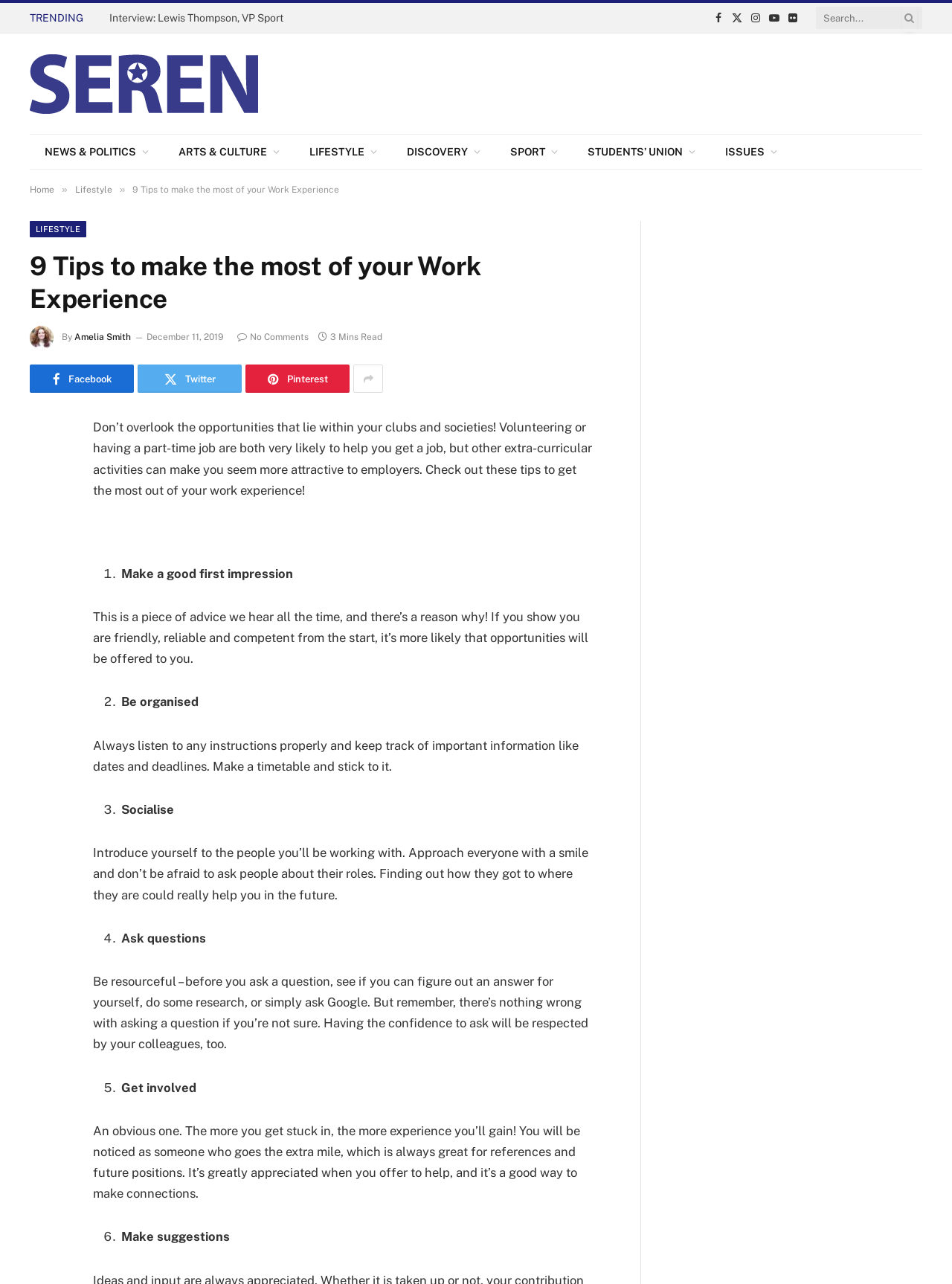What is the date of the article?
Based on the image, answer the question with as much detail as possible.

The date of the article can be found by looking at the timestamp of the article, which is located below the title of the article. The timestamp says 'December 11, 2019', indicating that the article was published on this date.